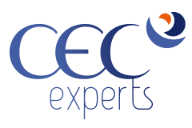Analyze the image and describe all the key elements you observe.

The image prominently features the logo of "CEC Experts." The design showcases a sophisticated and modern aesthetic, incorporating a combination of dark blue and light blue hues. The letters "CEC" are depicted in a bold style, followed by the word "experts," which is styled in a more cursive font. Above the text, a graphic element resembling a crescent moon or a wave is displayed, adding a dynamic touch to the overall design. This logo represents a professional consultancy focused on providing expert advice and services, likely in fields related to education or specialized consulting, aligning with the thematic context of writing essays and academic support provided on the webpage.